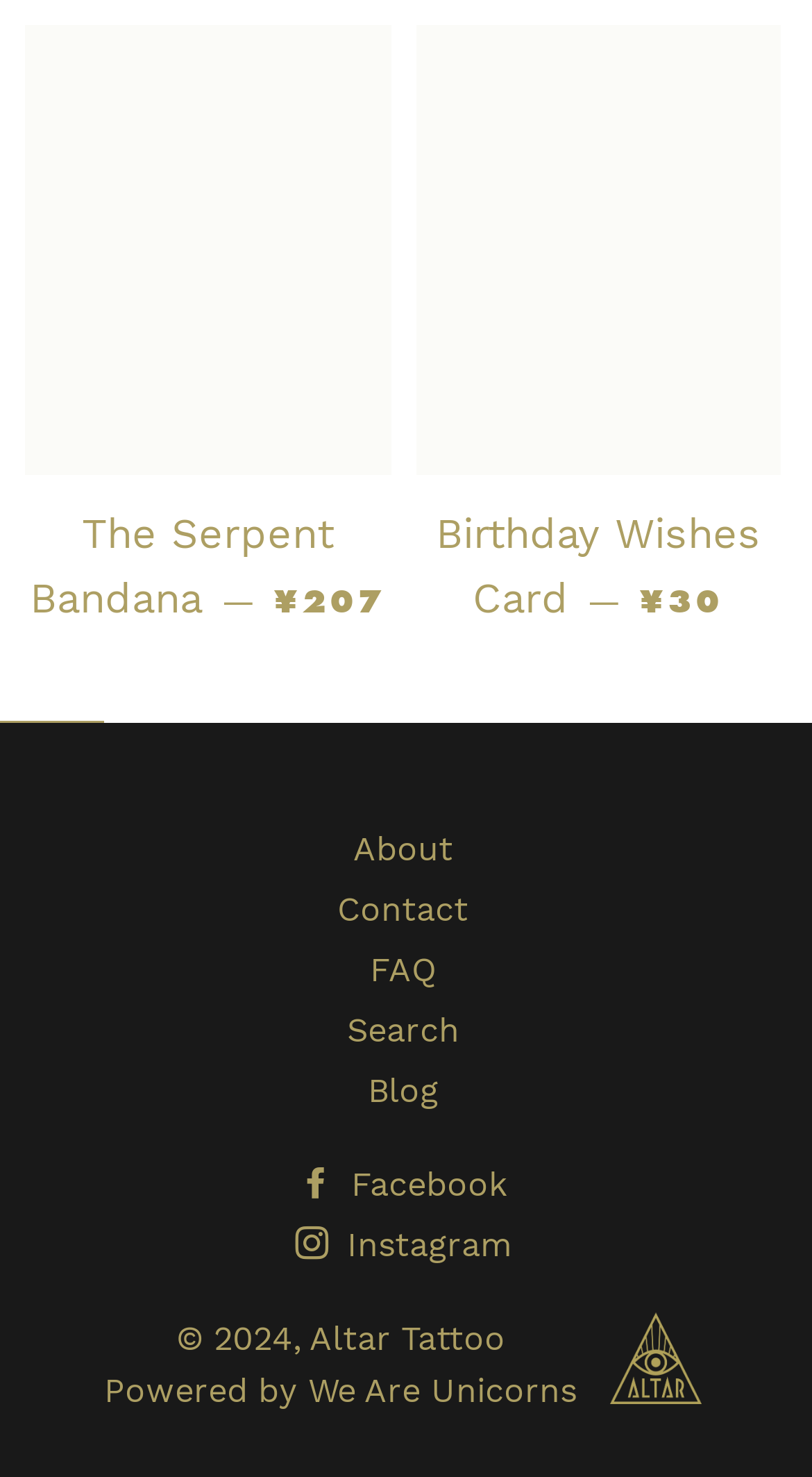How many social media links are there?
Utilize the information in the image to give a detailed answer to the question.

I scanned the webpage and found two social media links, which are 'Facebook' and 'Instagram'. These links are likely to direct users to the website's social media profiles.